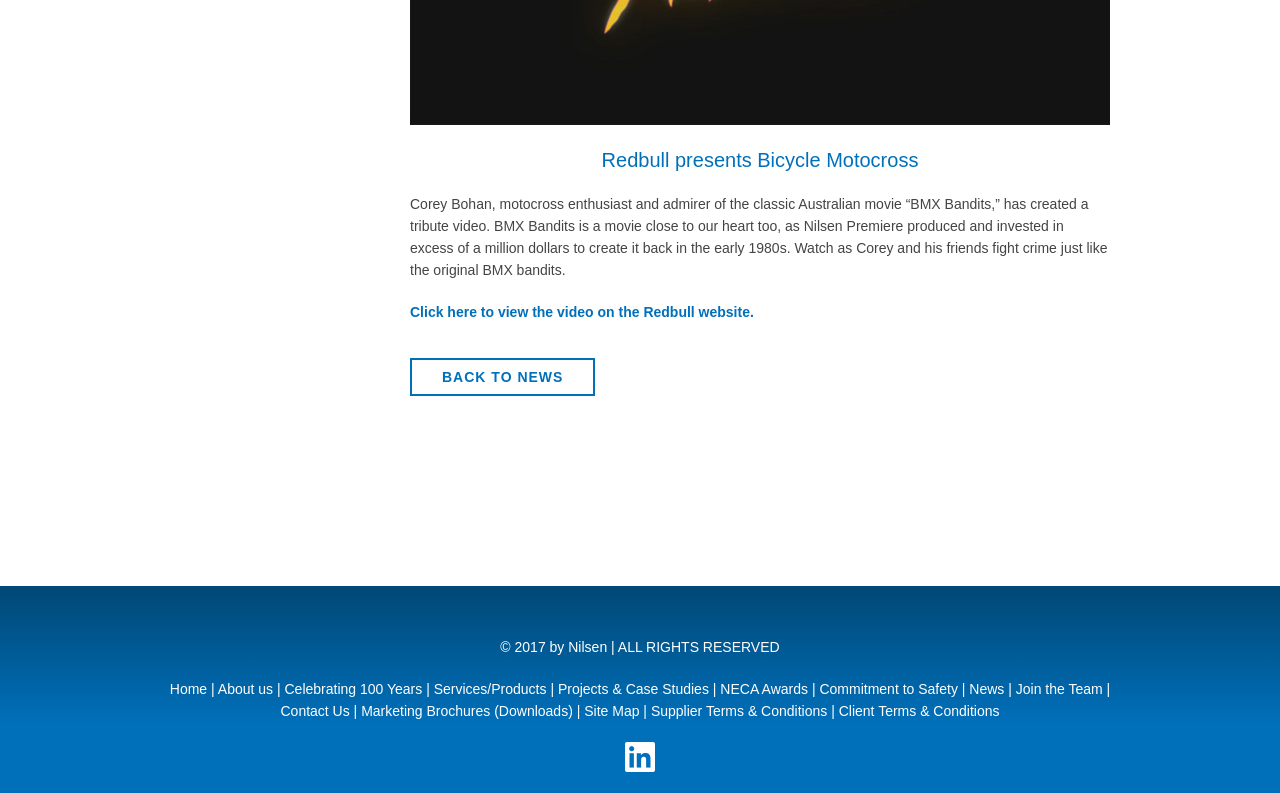Extract the bounding box coordinates for the described element: "Supplier Terms & Conditions". The coordinates should be represented as four float numbers between 0 and 1: [left, top, right, bottom].

[0.509, 0.887, 0.646, 0.907]